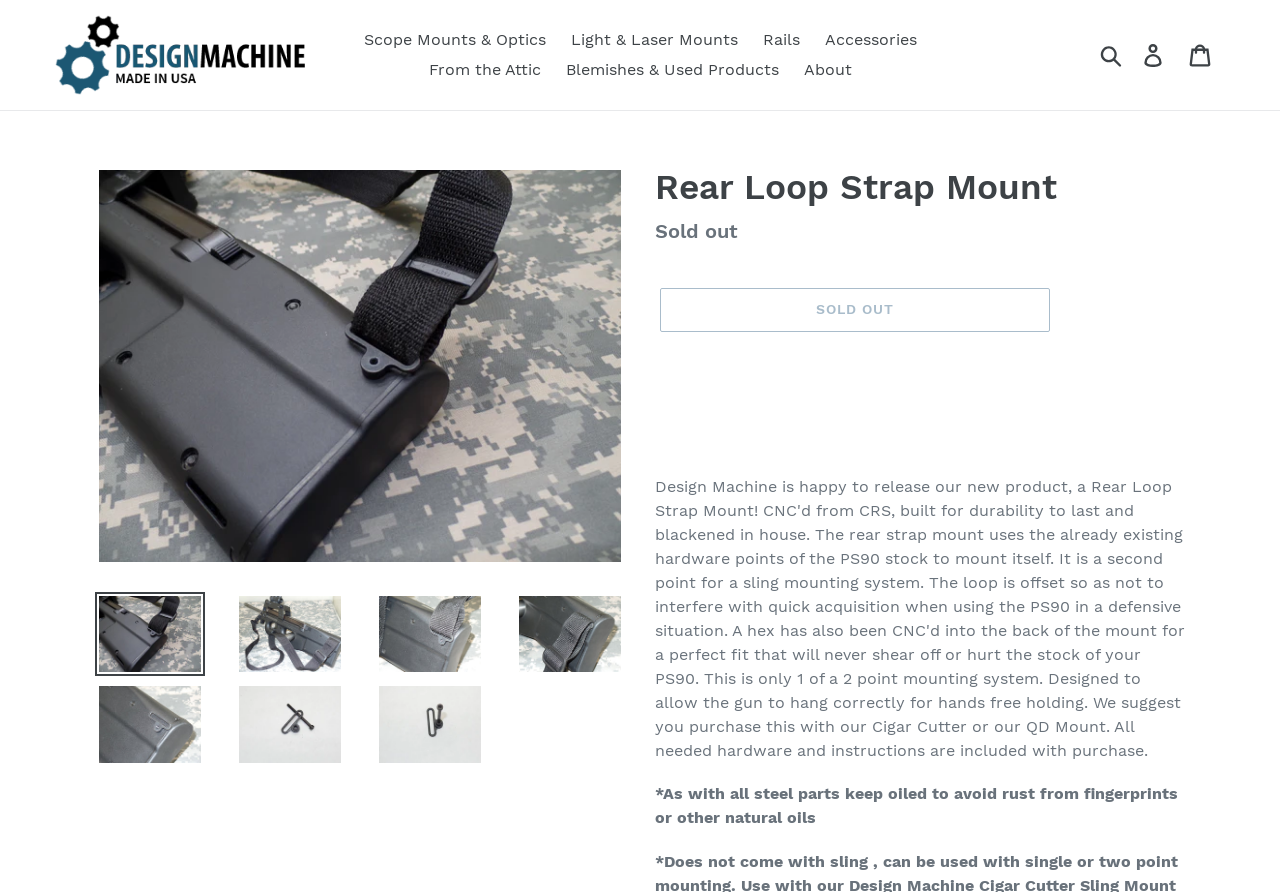What is the name of the product? From the image, respond with a single word or brief phrase.

Rear Loop Strap Mount